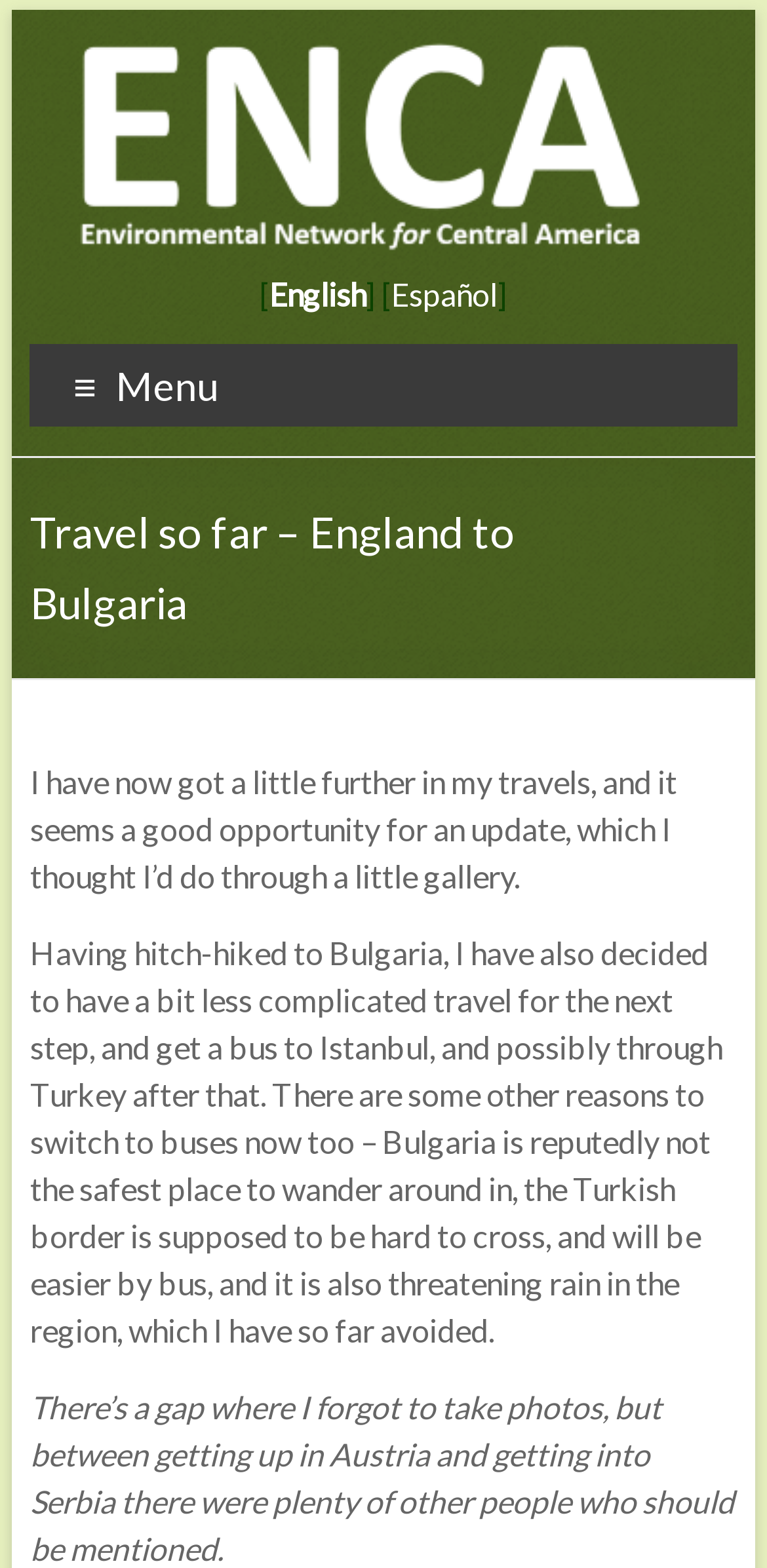What is the author's mode of transportation before Bulgaria?
Please use the image to provide an in-depth answer to the question.

The author mentions 'Having hitch-hiked to Bulgaria', which indicates that the author was hitch-hiking before arriving in Bulgaria.